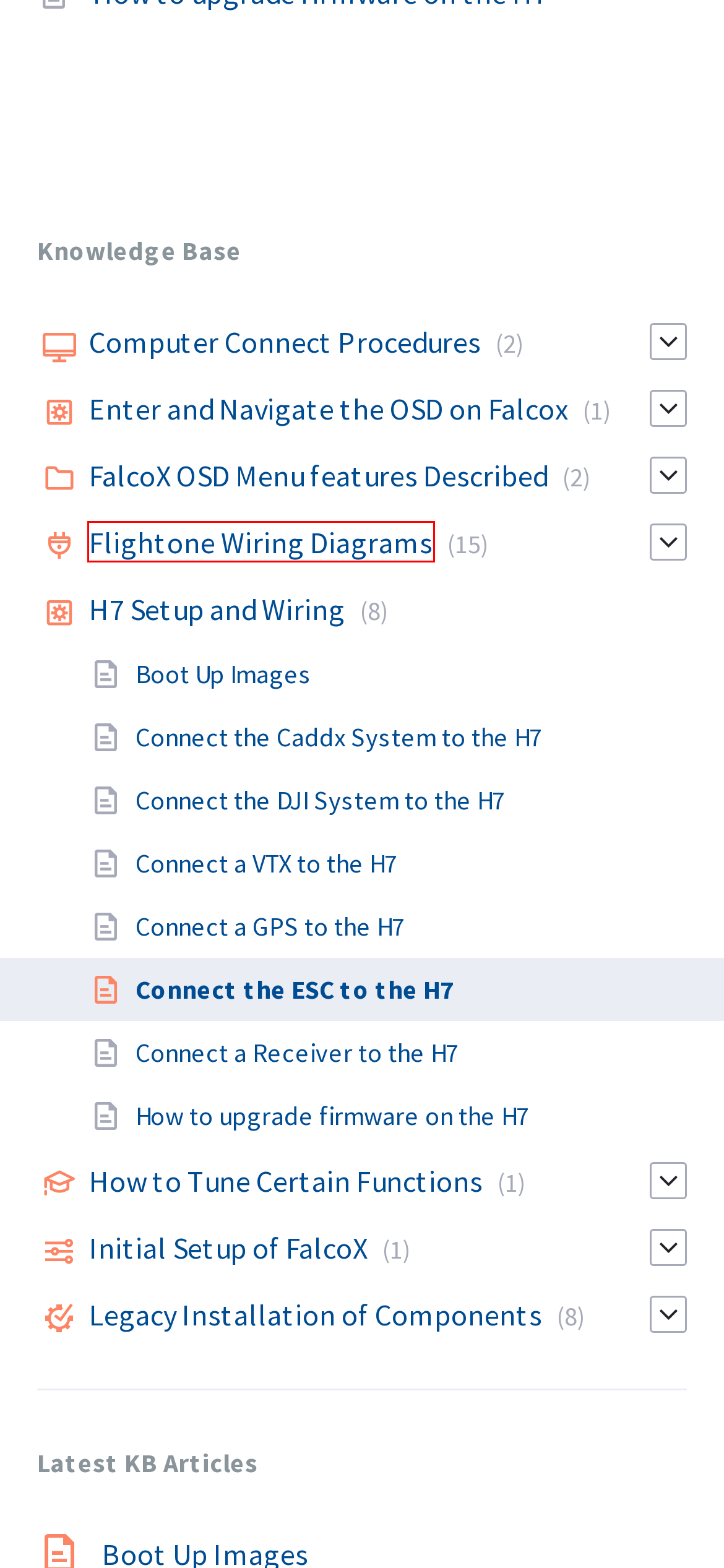Review the screenshot of a webpage containing a red bounding box around an element. Select the description that best matches the new webpage after clicking the highlighted element. The options are:
A. Initial Setup of FalcoX – FlightOne Support
B. Flightone Wiring Diagrams – FlightOne Support
C. Legacy Installation of Components – FlightOne Support
D. FalcoX OSD Menu features Described – FlightOne Support
E. Enter and Navigate the OSD on Falcox – FlightOne Support
F. Computer Connect Procedures – FlightOne Support
G. Connect the DJI System to the H7 – FlightOne Support
H. Connect the Caddx System to the H7 – FlightOne Support

B